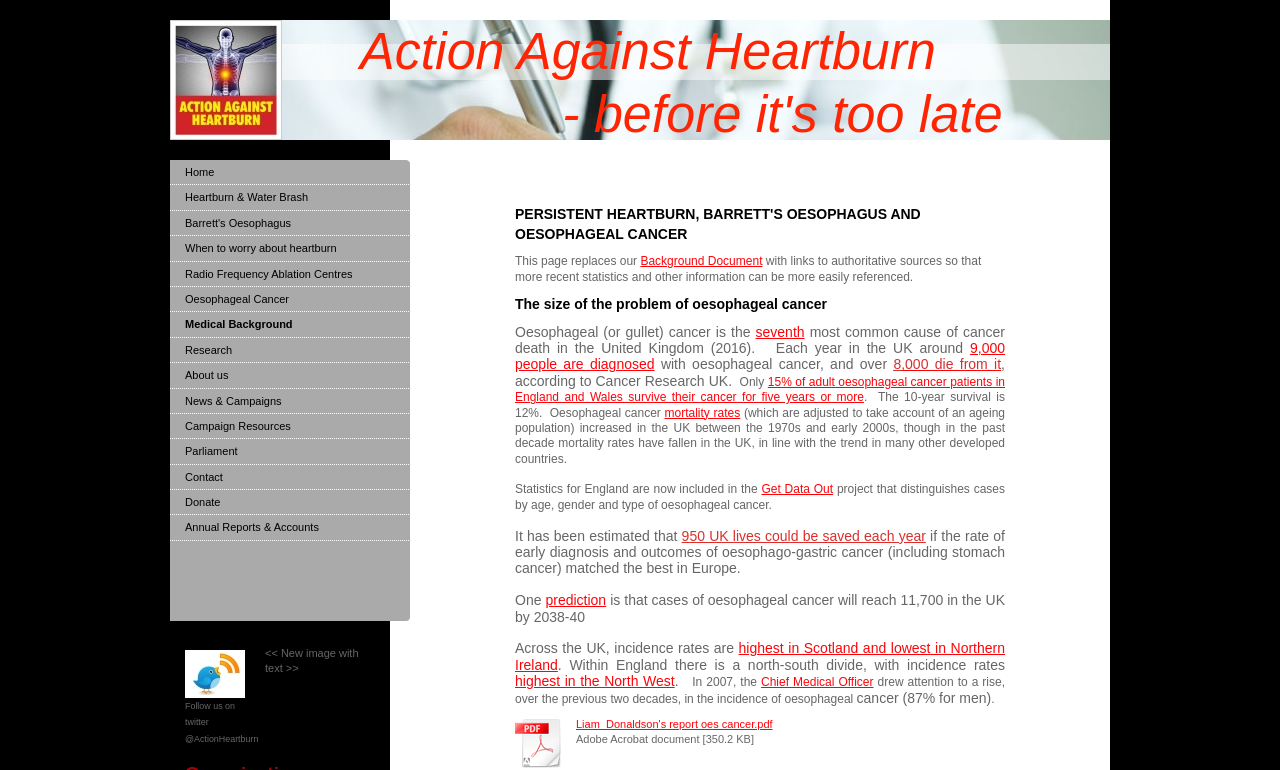How many people are diagnosed with oesophageal cancer in the UK each year?
Please use the visual content to give a single word or phrase answer.

9,000